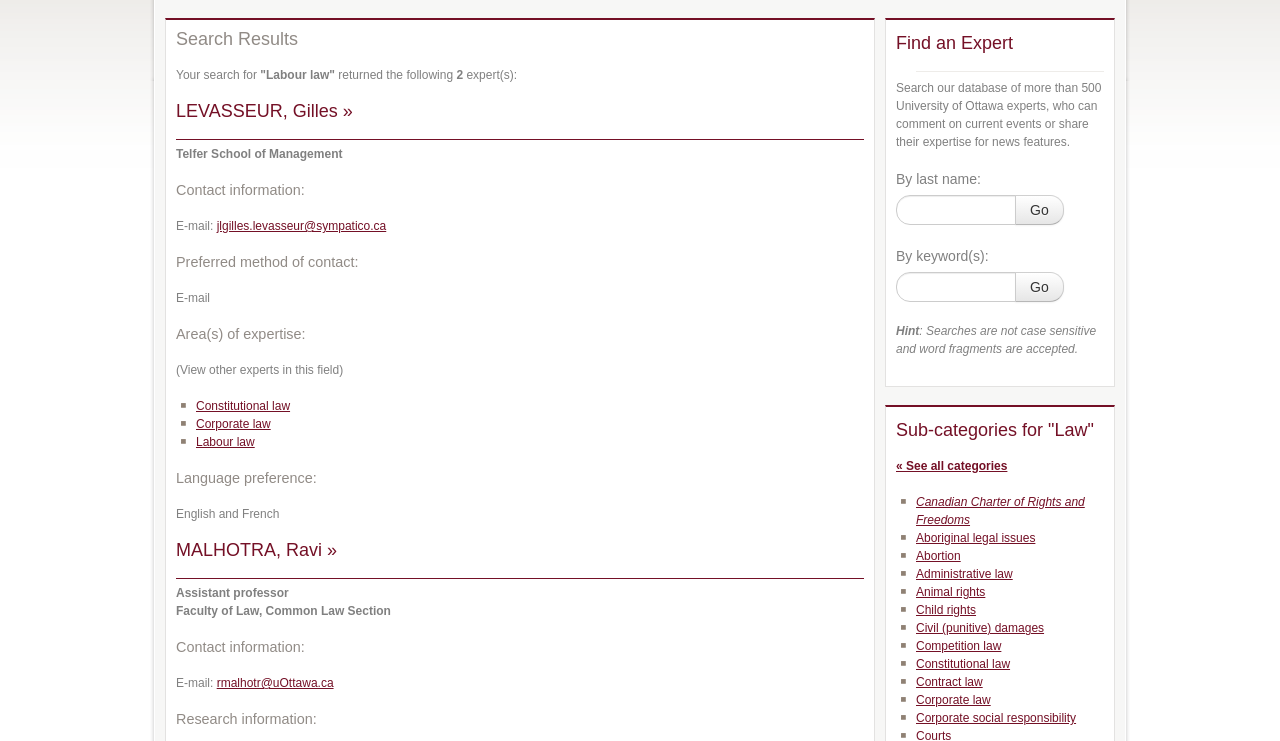From the webpage screenshot, predict the bounding box of the UI element that matches this description: "rmalhotr@uOttawa.ca".

[0.169, 0.912, 0.261, 0.931]